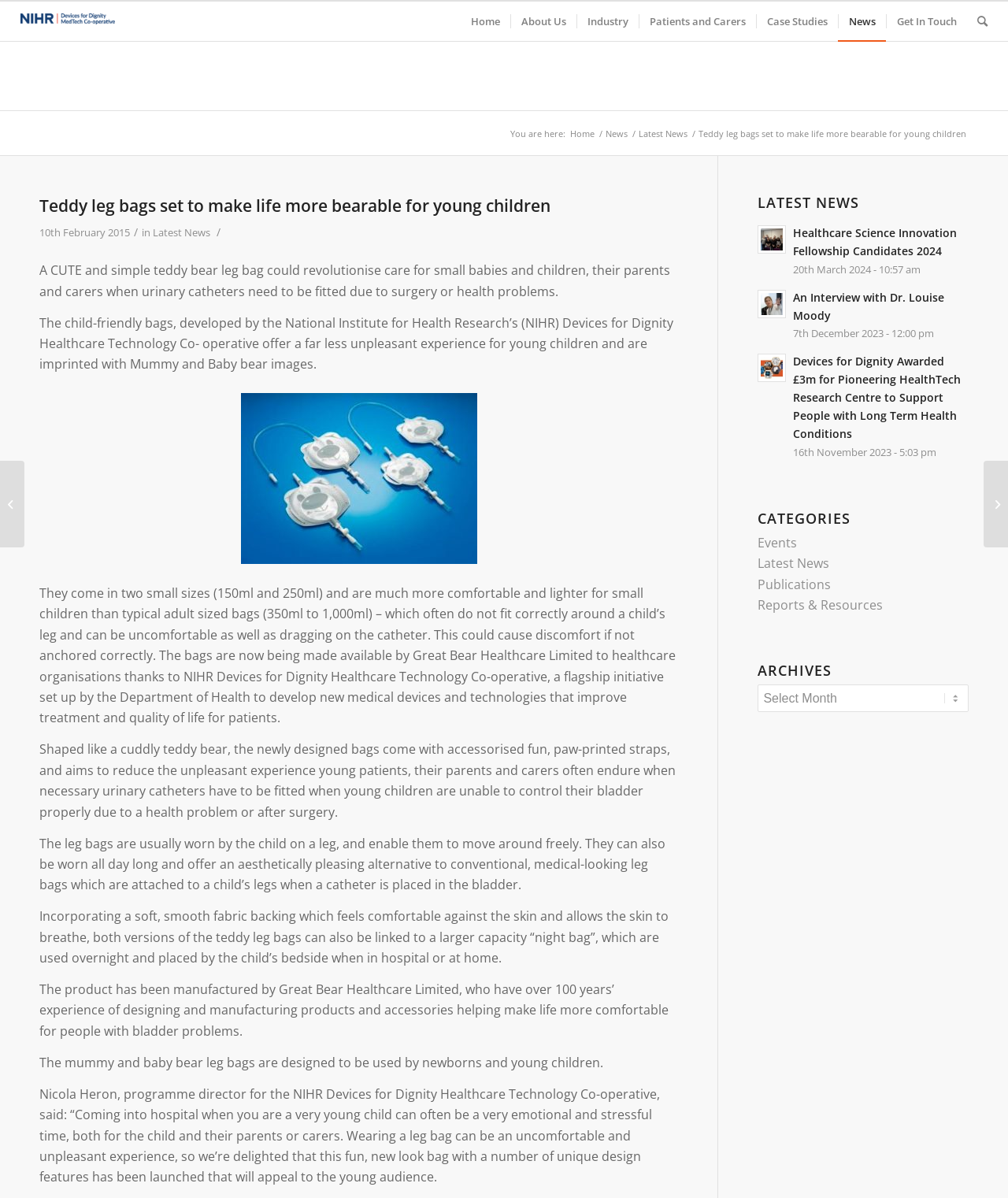Please extract the webpage's main title and generate its text content.

Teddy leg bags set to make life more bearable for young children